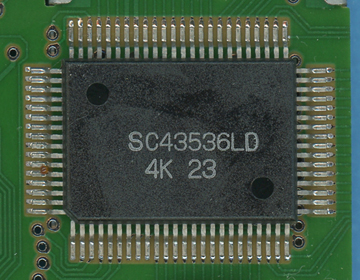What is the color of the circuit board?
Refer to the image and respond with a one-word or short-phrase answer.

Green